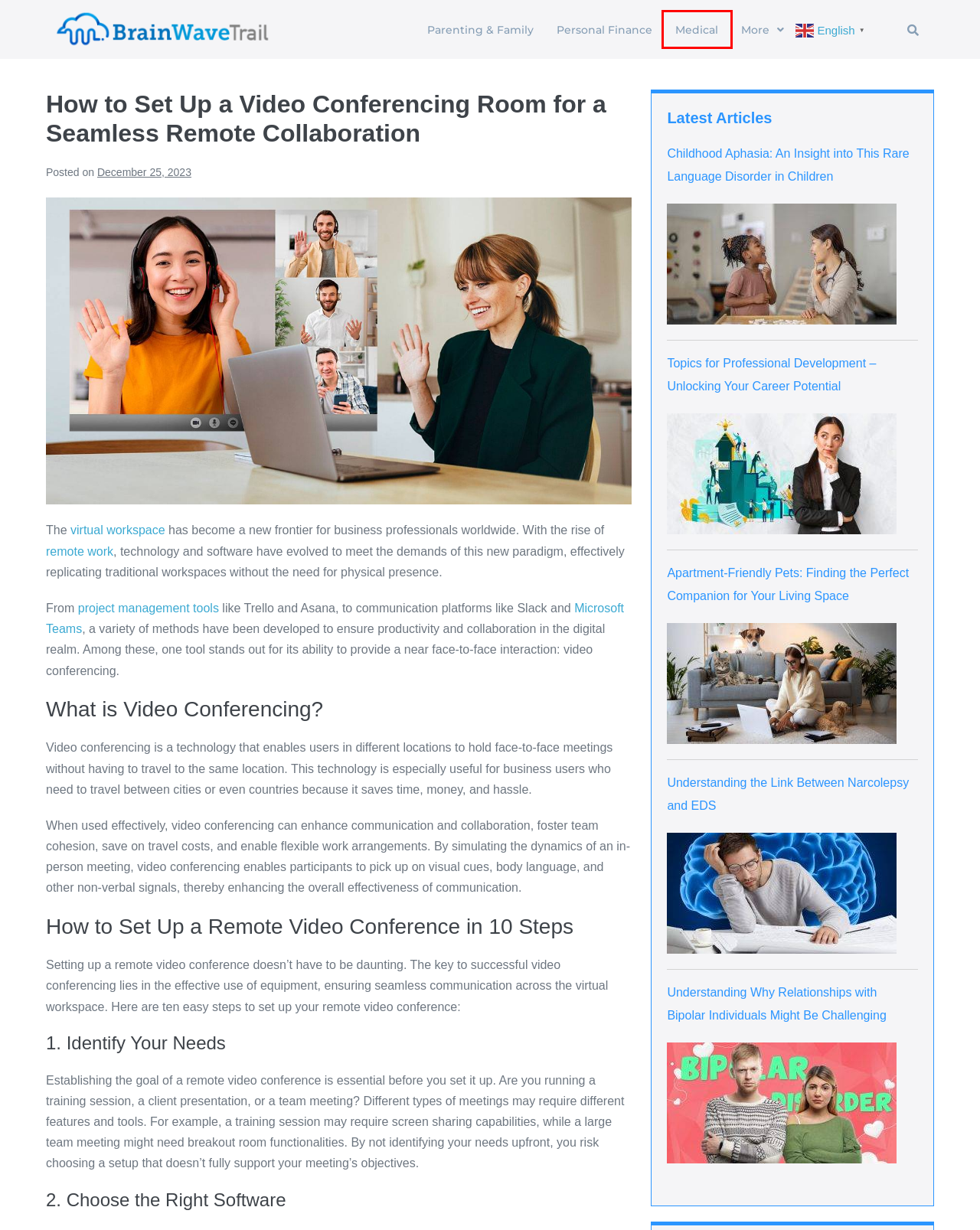You are provided with a screenshot of a webpage containing a red rectangle bounding box. Identify the webpage description that best matches the new webpage after the element in the bounding box is clicked. Here are the potential descriptions:
A. Parenting & Family Archives - BrainWaveTrail.com
B. How to Start a Virtual Office in 10 Easy Steps
C. Your request has been blocked. This could be
                        due to several reasons.
D. How to Get Clients as a Virtual Assistant - BrainWaveTrail.com
E. Best Project Management Software Architects Use
F. Childhood Aphasia: Insight and Management of Aphasia in Children
G. Medical Archives - BrainWaveTrail.com
H. The Connection Between Narcolepsy and EDS

G